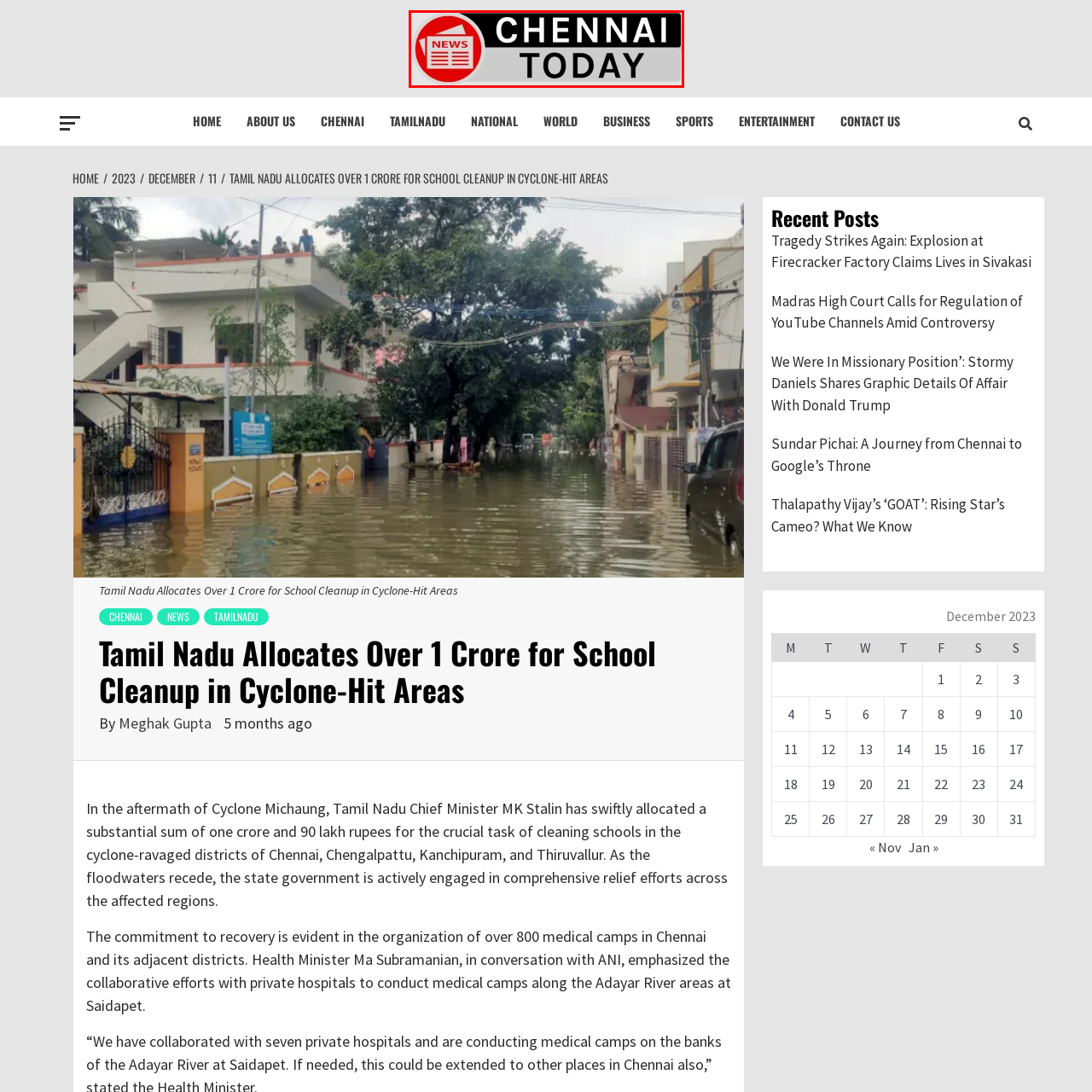What is the font style of 'CHENNAI' in the logo?
Refer to the image highlighted by the red box and give a one-word or short-phrase answer reflecting what you see.

bold, uppercase